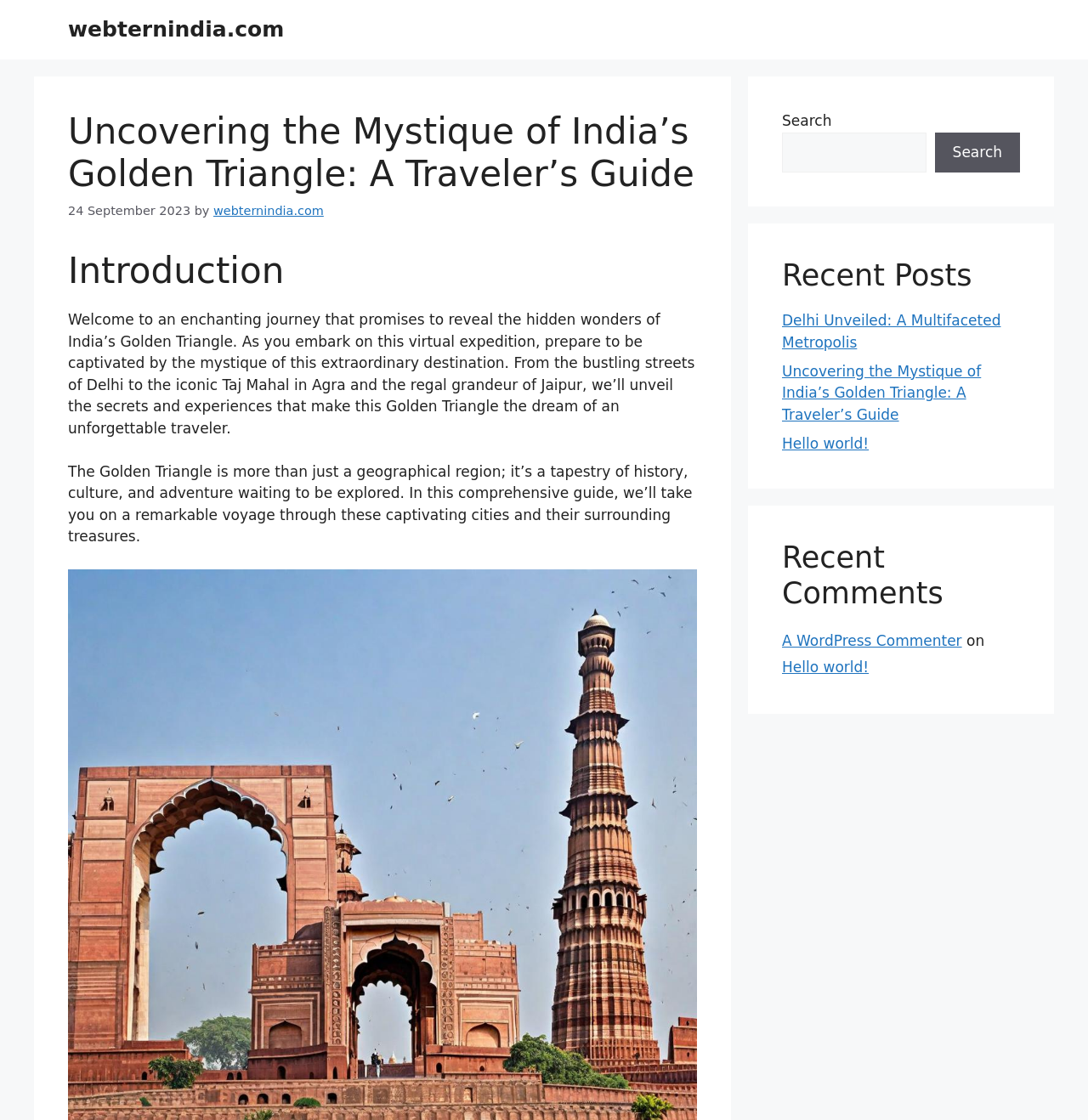Pinpoint the bounding box coordinates of the clickable area needed to execute the instruction: "Search for something". The coordinates should be specified as four float numbers between 0 and 1, i.e., [left, top, right, bottom].

[0.719, 0.118, 0.851, 0.154]